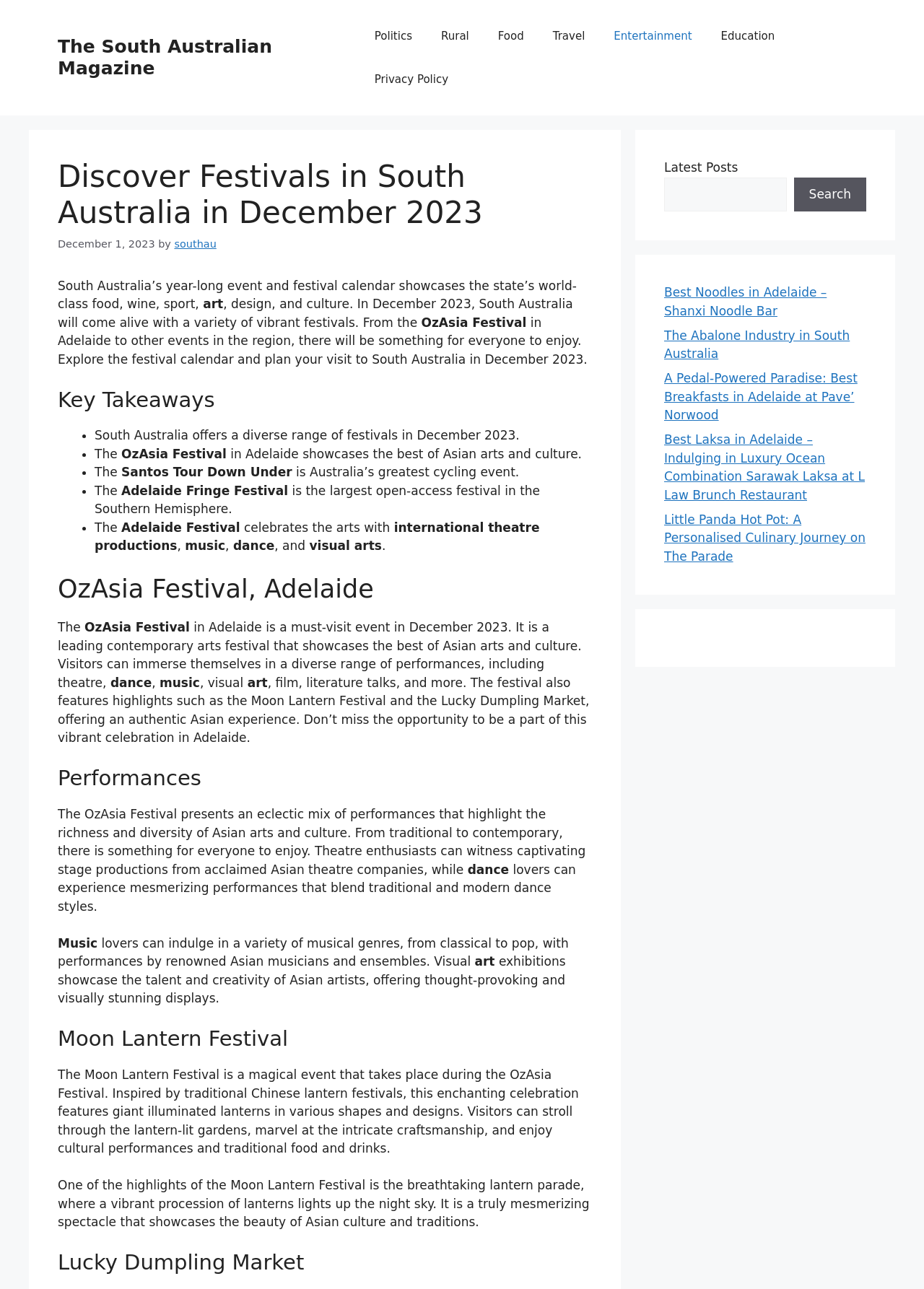Extract the bounding box of the UI element described as: "Politics".

[0.39, 0.011, 0.462, 0.045]